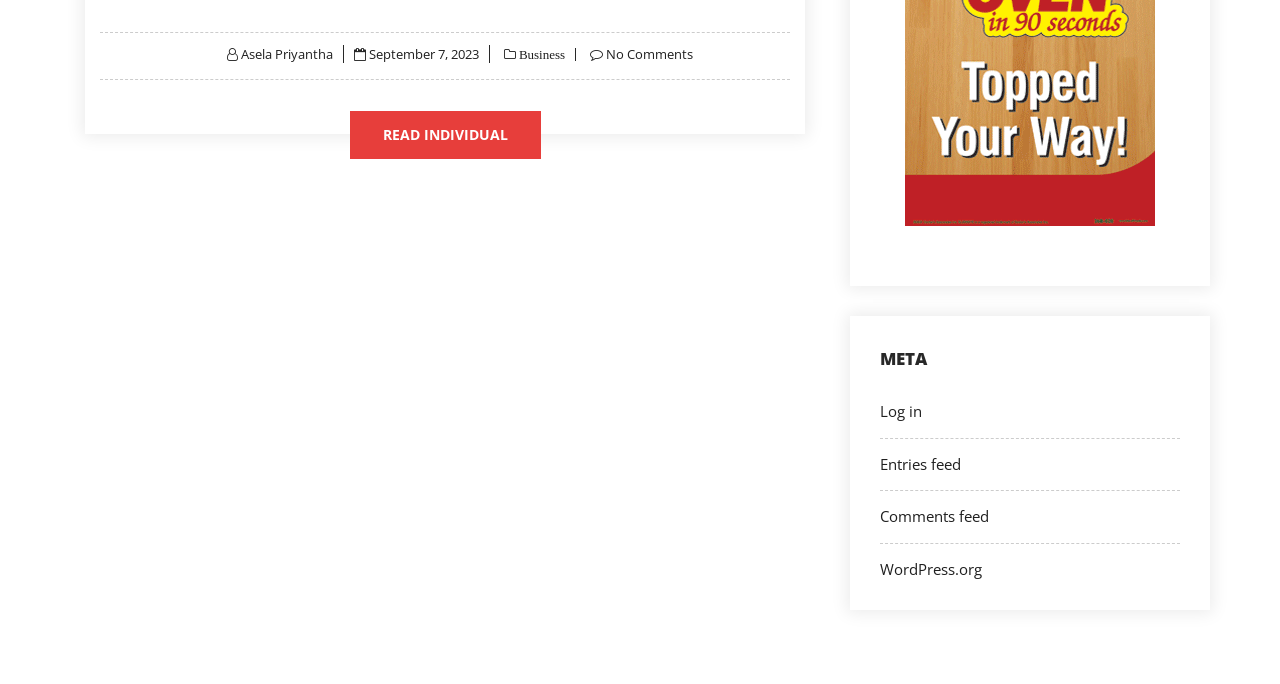Specify the bounding box coordinates of the element's area that should be clicked to execute the given instruction: "read individual post". The coordinates should be four float numbers between 0 and 1, i.e., [left, top, right, bottom].

[0.273, 0.162, 0.422, 0.232]